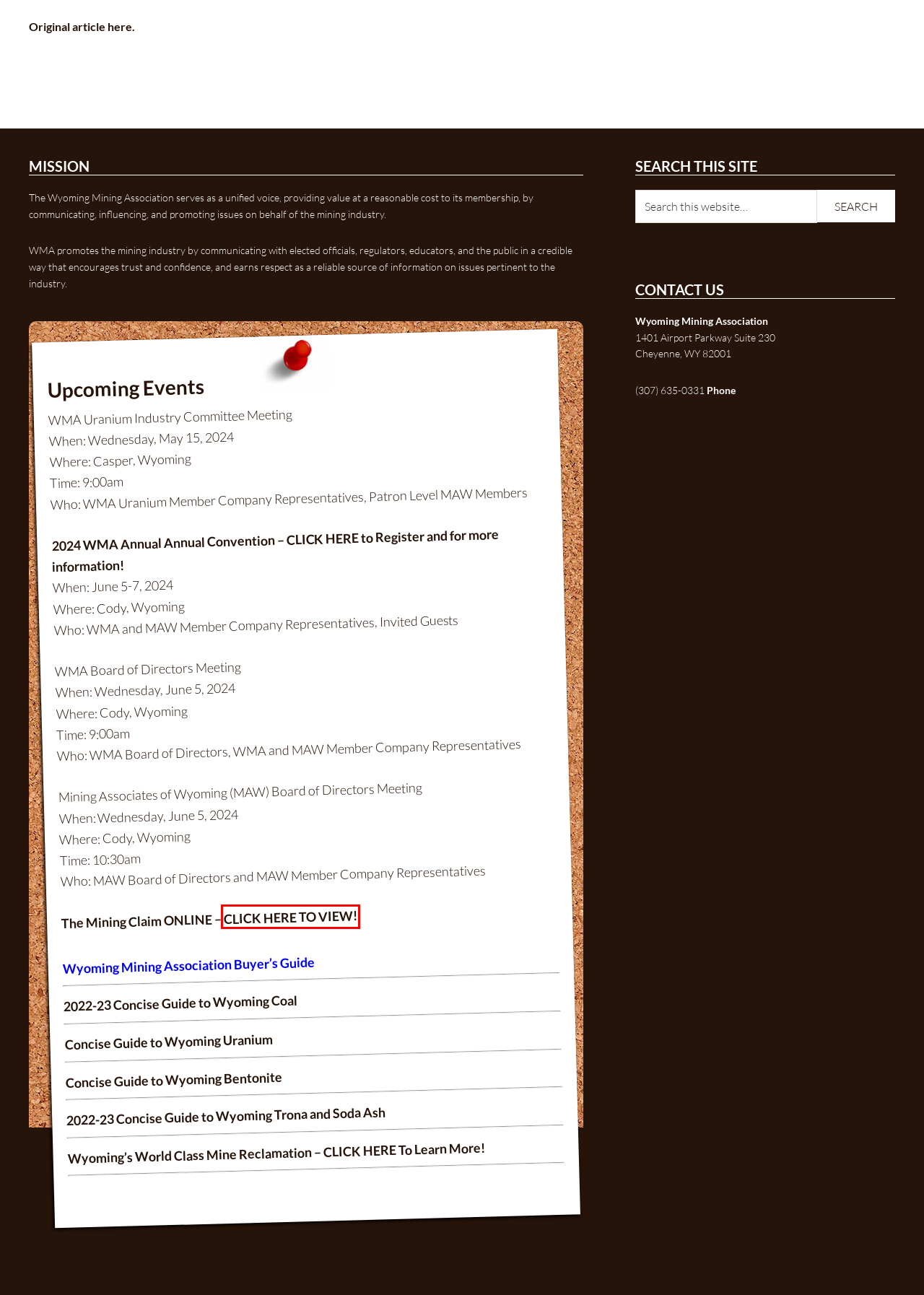You have a screenshot of a webpage, and a red bounding box highlights an element. Select the webpage description that best fits the new page after clicking the element within the bounding box. Options are:
A. Learn About Bentonite Mining Production & Employment in Wyoming
B. Wyoming Mining Association Buyers Guide :: Listings
C. Wyoming Mining Association: Mining Employment Opportunities & Mining Jobs
D. Wyoming Mining Association: Uranium Mining
E. The Mining Claim
F. 2024 WMA Annual Convention – Cody, Wyoming
G. Mining Associates of Wyoming Member Directory
H. Wyoming Mining Association: Convention Presentations

E